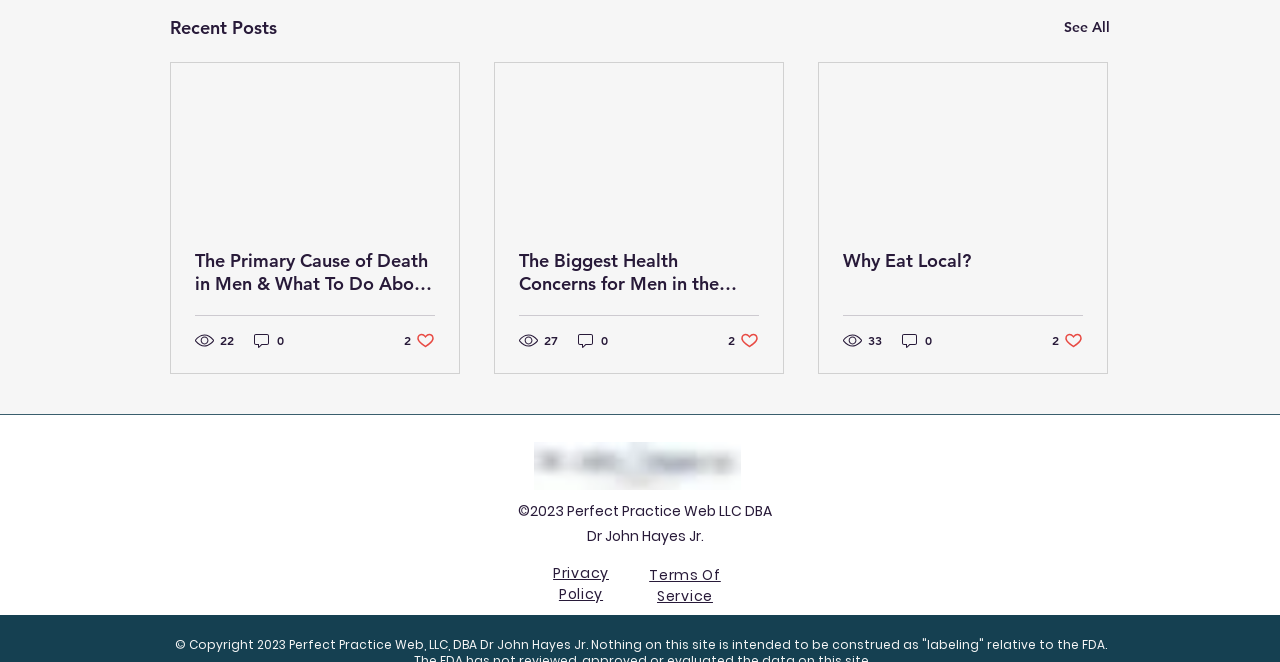What is the link text below the 'Terms Of Service' heading? Observe the screenshot and provide a one-word or short phrase answer.

Terms Of Service